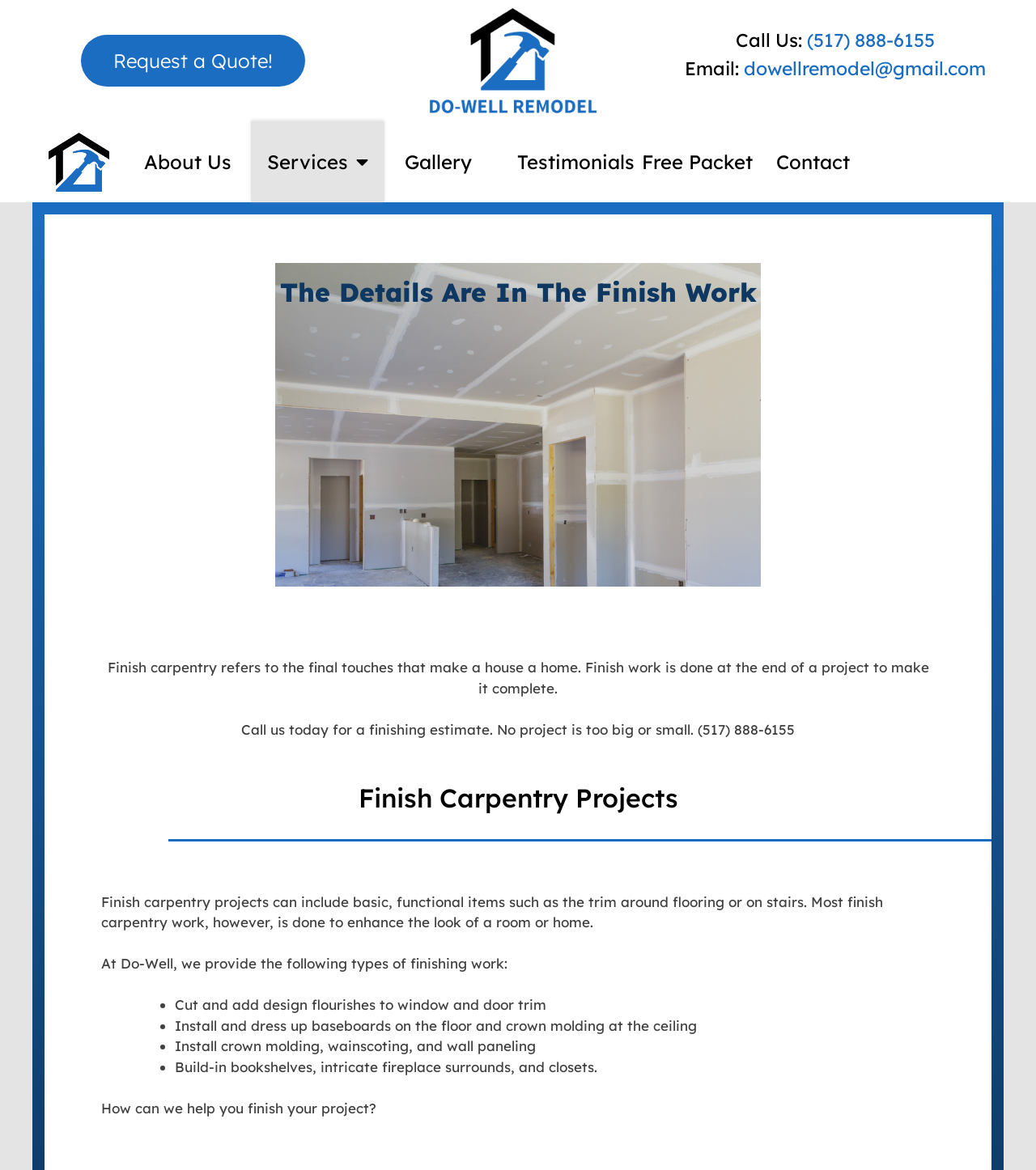Using the given description, provide the bounding box coordinates formatted as (top-left x, top-left y, bottom-right x, bottom-right y), with all values being floating point numbers between 0 and 1. Description: Request a Quote!

[0.078, 0.03, 0.294, 0.074]